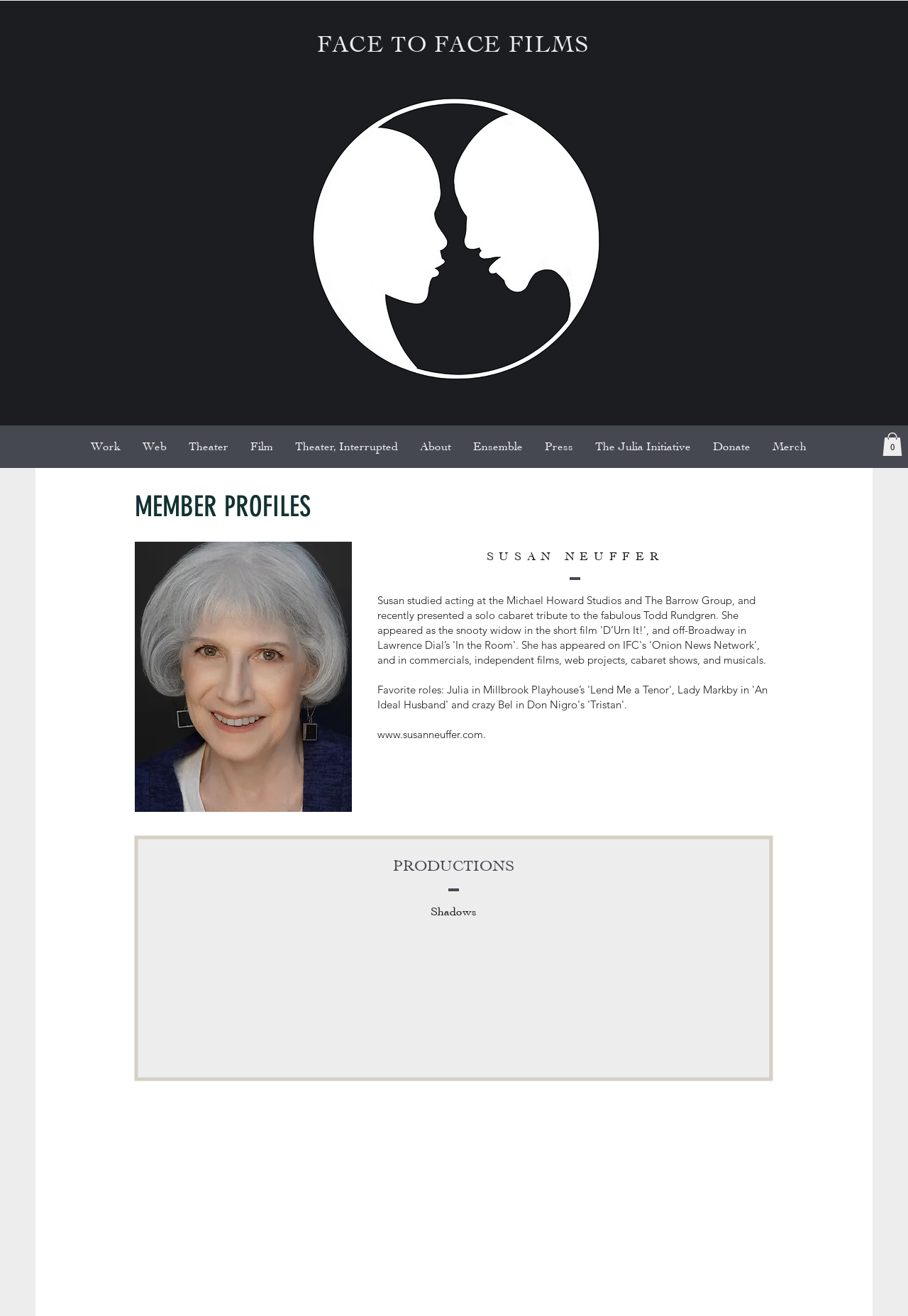Provide the bounding box coordinates for the UI element that is described by this text: "Theater, Interrupted". The coordinates should be in the form of four float numbers between 0 and 1: [left, top, right, bottom].

[0.312, 0.323, 0.45, 0.356]